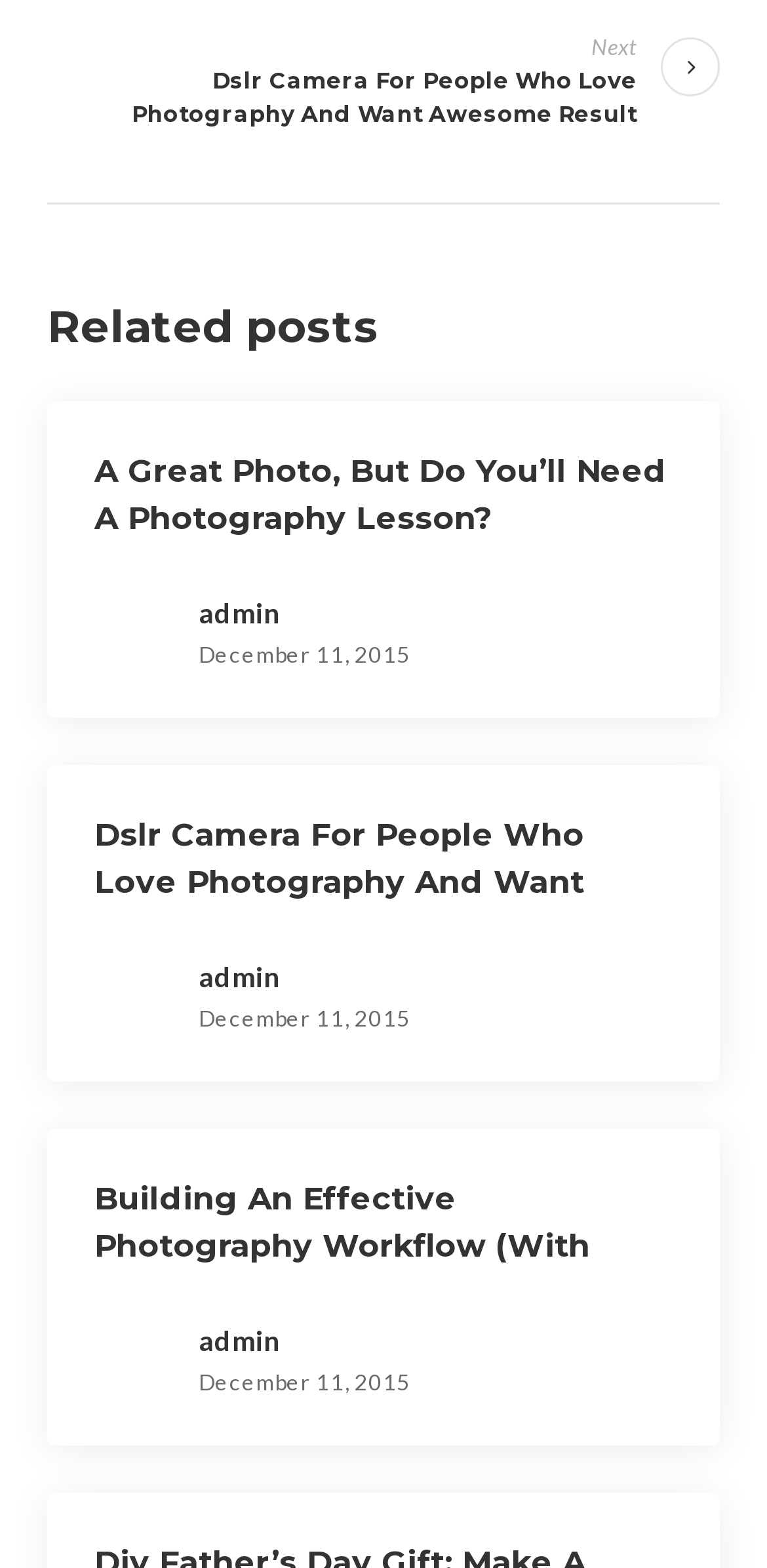What is the date of the latest article on this page?
Provide a detailed answer to the question using information from the image.

I looked at the dates next to each article and saw that they are all the same, which is December 11, 2015.